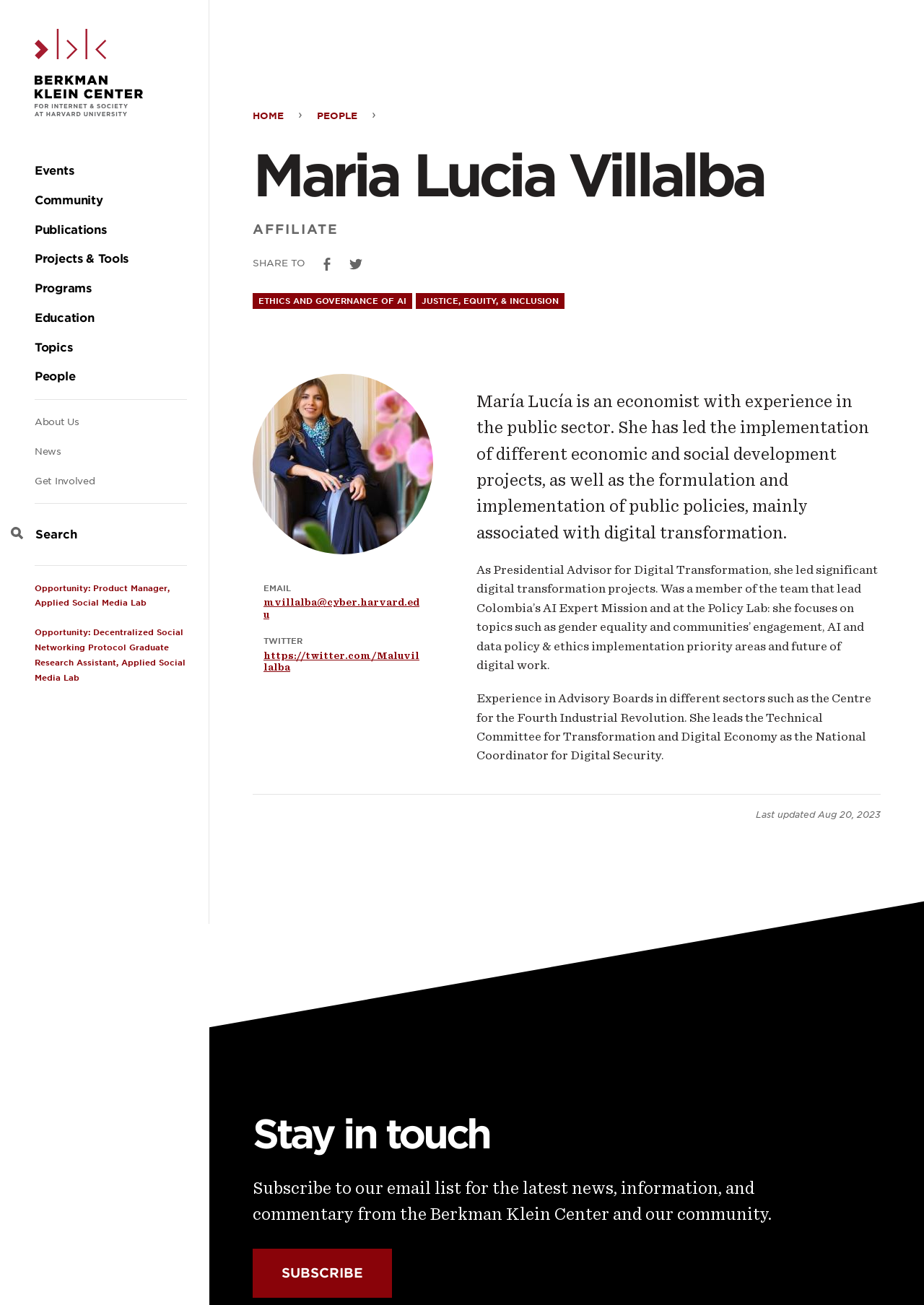Find and provide the bounding box coordinates for the UI element described with: "Justice, Equity, & Inclusion".

[0.45, 0.224, 0.611, 0.237]